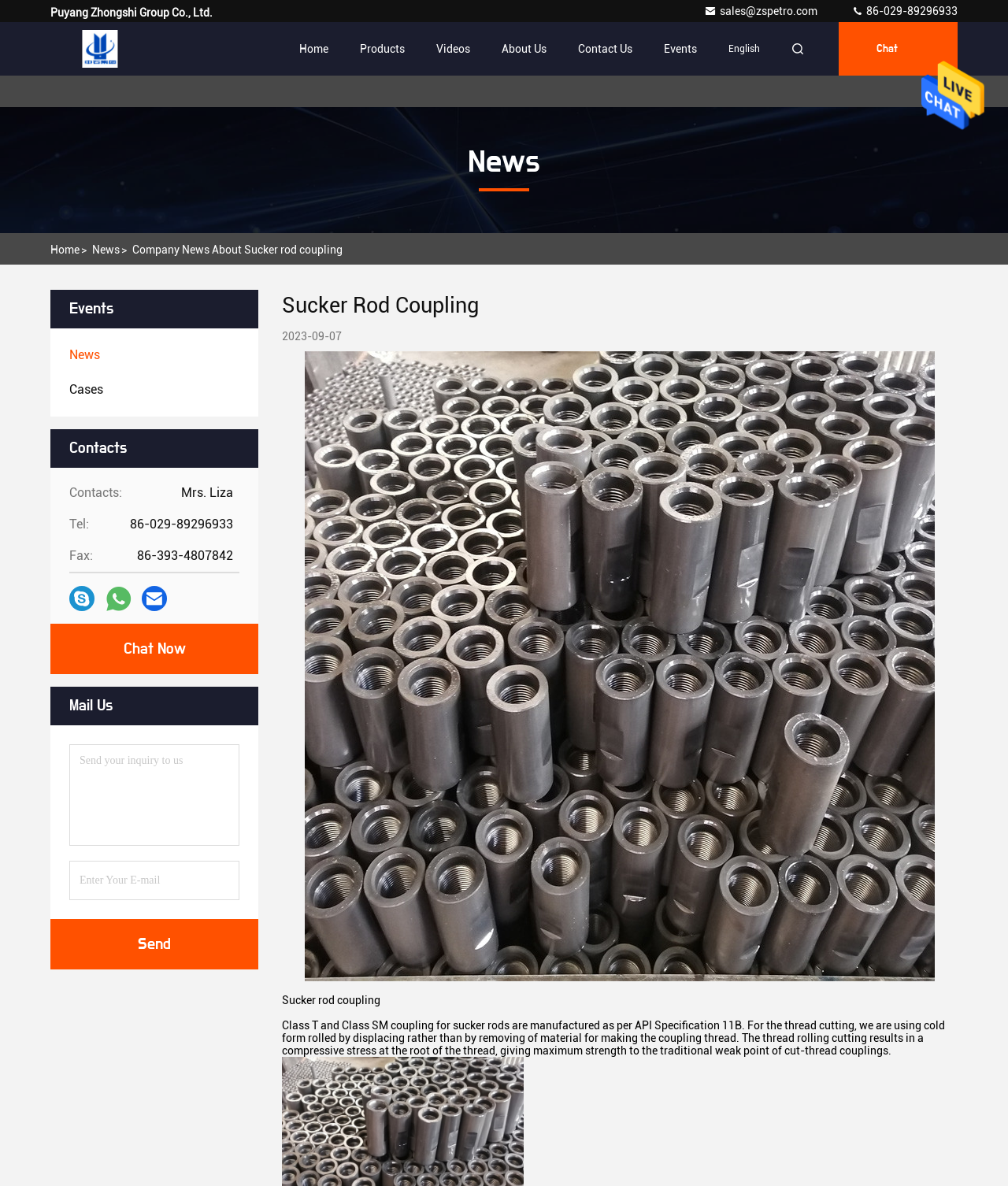Please specify the bounding box coordinates of the clickable region to carry out the following instruction: "Contact sales via email". The coordinates should be four float numbers between 0 and 1, in the format [left, top, right, bottom].

[0.698, 0.004, 0.813, 0.015]